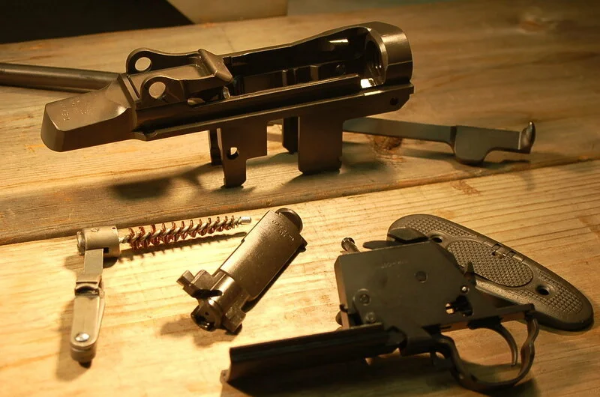Elaborate on the image with a comprehensive description.

The image showcases a detailed arrangement of gun parts, emphasizing the intricate components involved in firearms. Centered on a wooden surface, various pieces, including a firearm receiver, trigger assembly, and springs, are arranged to display the craftsmanship involved in gunsmithing. This setup highlights the technical precision required in the assembly and maintenance of firearms, reflecting the expertise offered by Saxonville Armory, as mentioned in the accompanying testimonials from satisfied customers. The well-lit scene accentuates the metal finishes and textures, further showcasing the quality of the parts often used in custom firearm modifications and repairs.